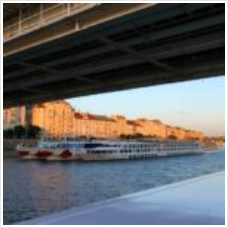What is moored in the foreground of the image?
Give a detailed explanation using the information visible in the image.

The caption describes the scene in the foreground, stating that a riverboat is moored, its sleek design complementing the tranquil atmosphere.